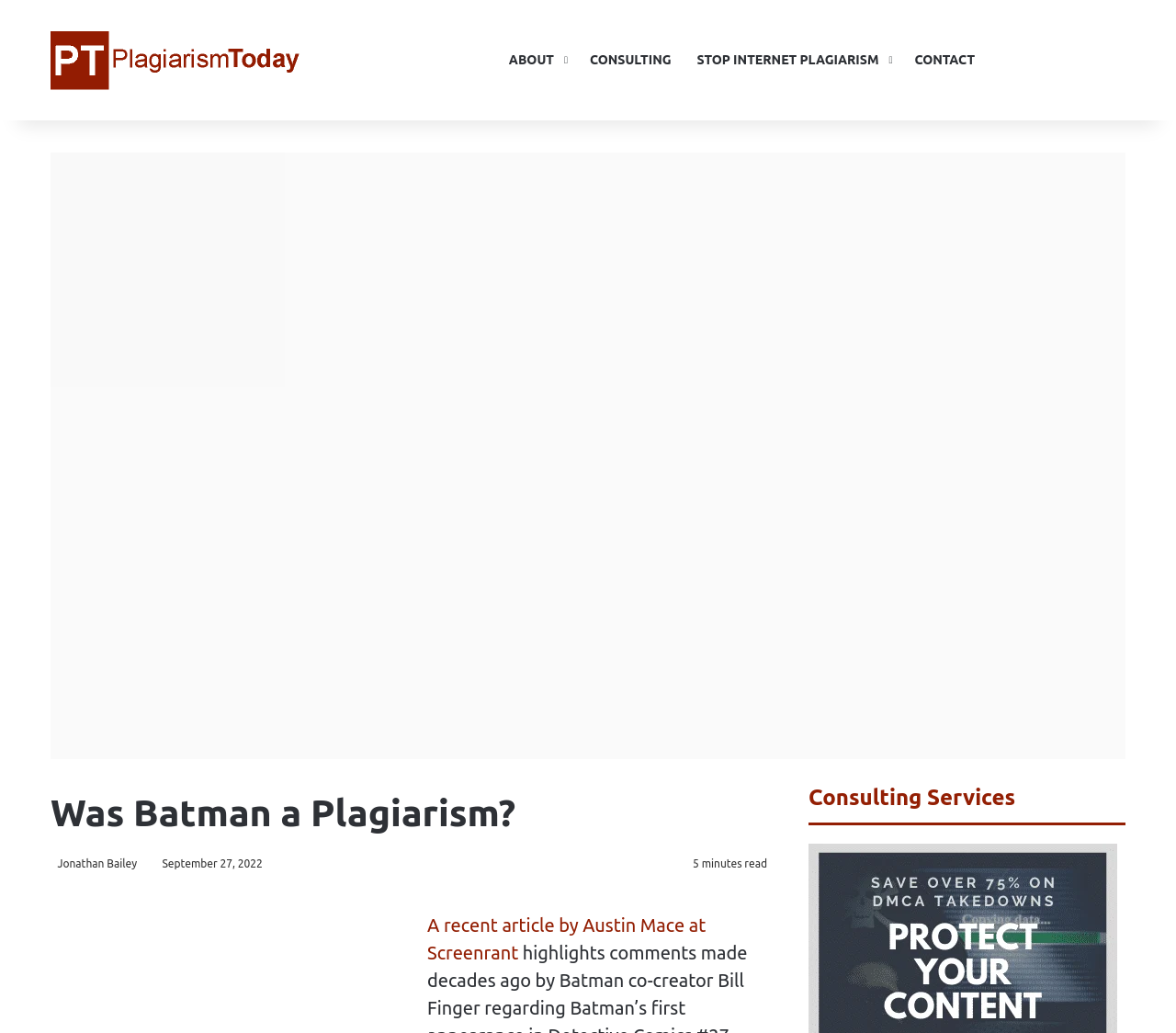Given the element description: "title="Plagiarism Today"", predict the bounding box coordinates of the UI element it refers to, using four float numbers between 0 and 1, i.e., [left, top, right, bottom].

[0.043, 0.018, 0.255, 0.098]